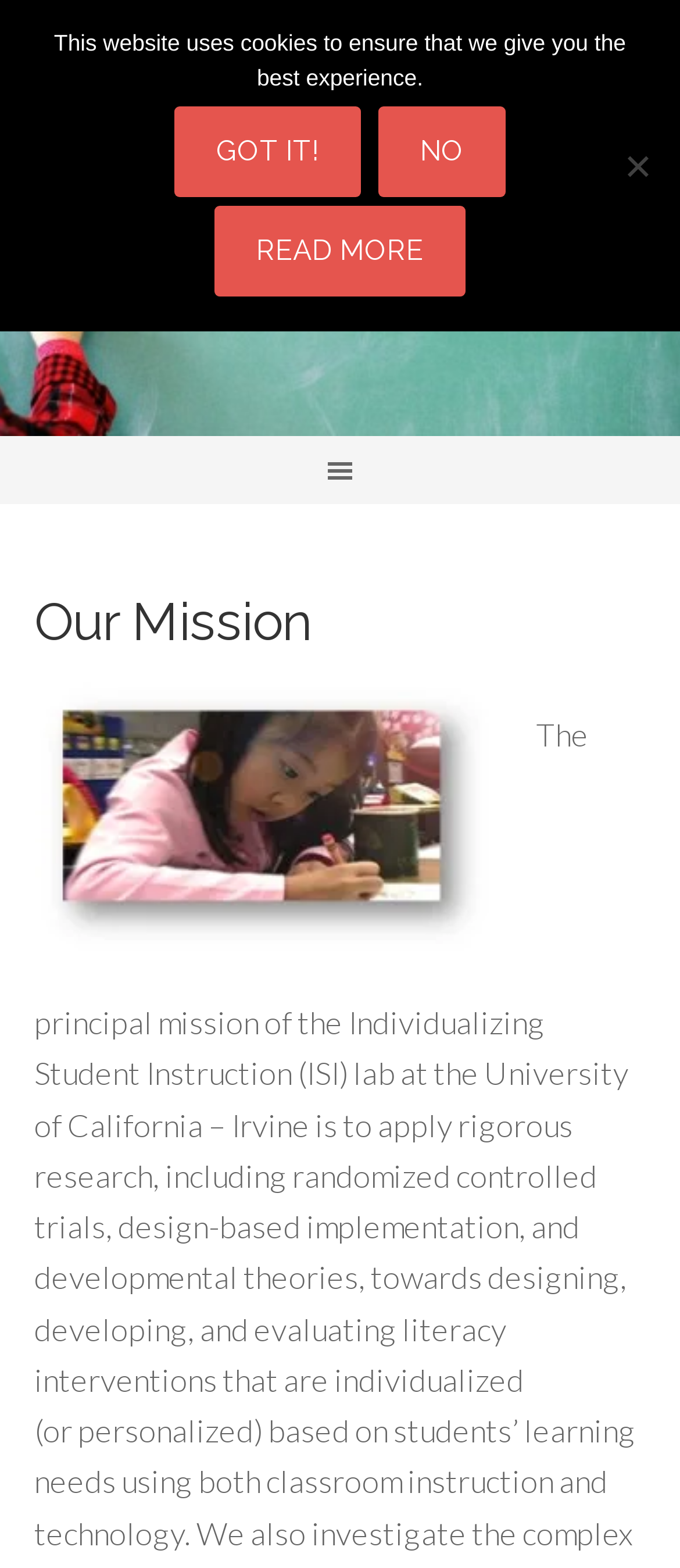Answer the following in one word or a short phrase: 
How many links are there in the cookie notice dialog?

3